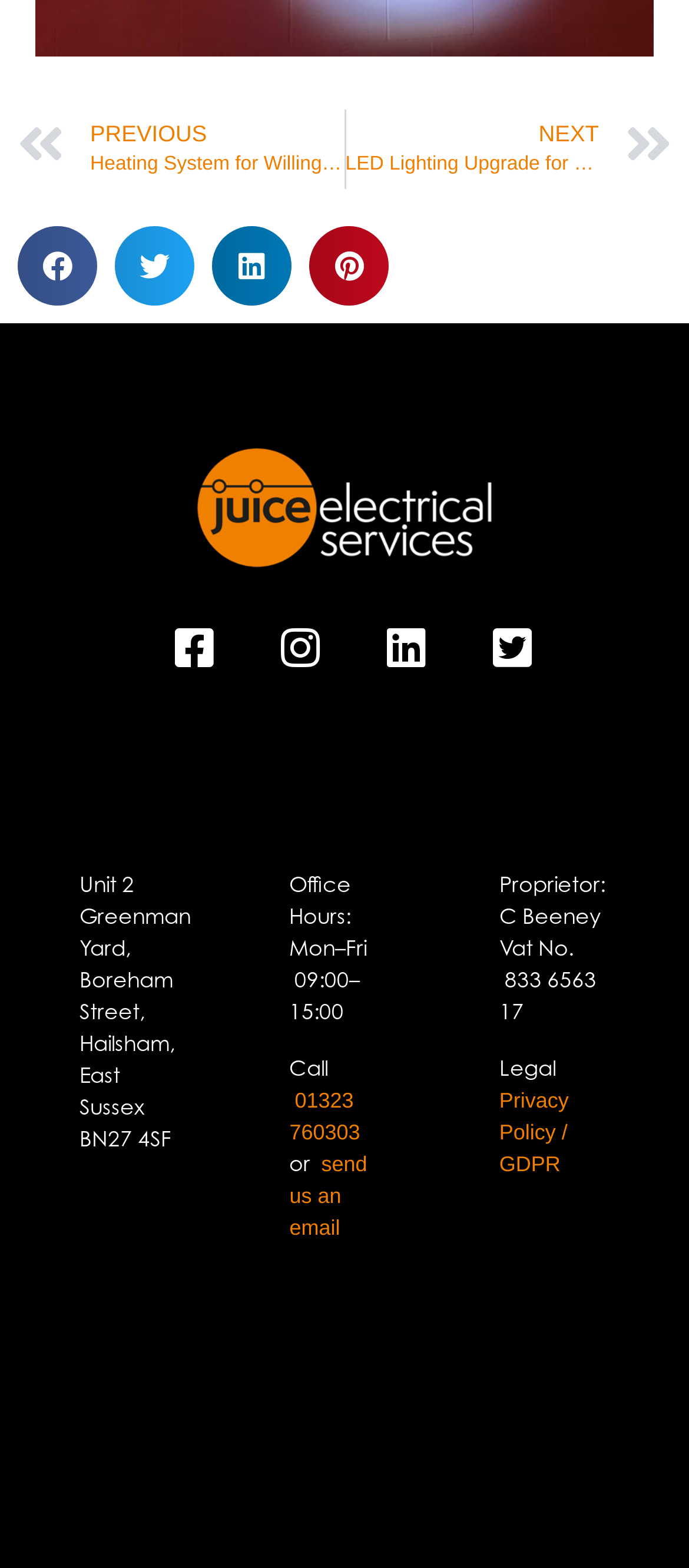Please identify the bounding box coordinates of the clickable area that will allow you to execute the instruction: "Call 01323 760303".

[0.42, 0.694, 0.523, 0.73]